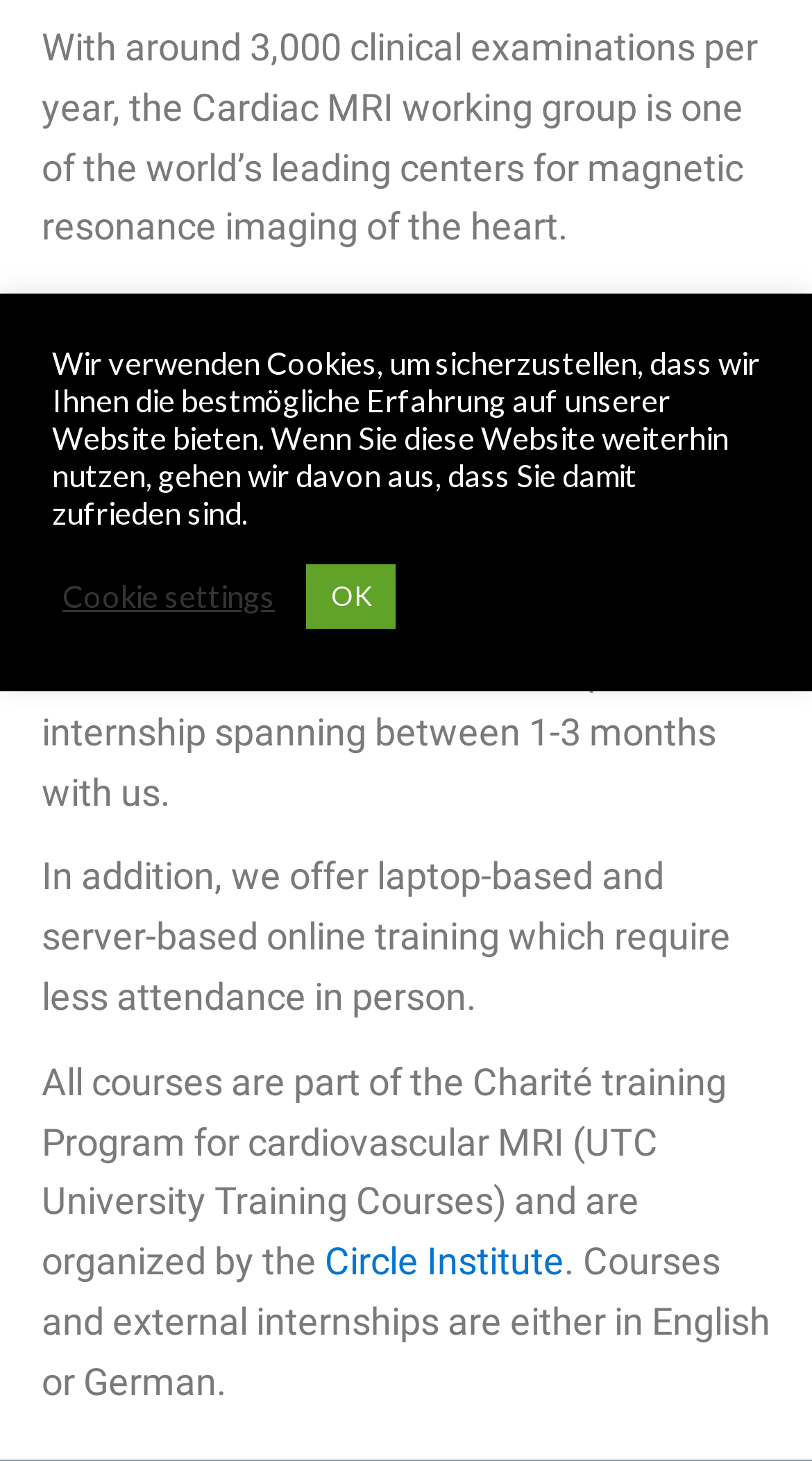Please find the bounding box for the UI element described by: "Cookie settings".

[0.077, 0.395, 0.338, 0.421]